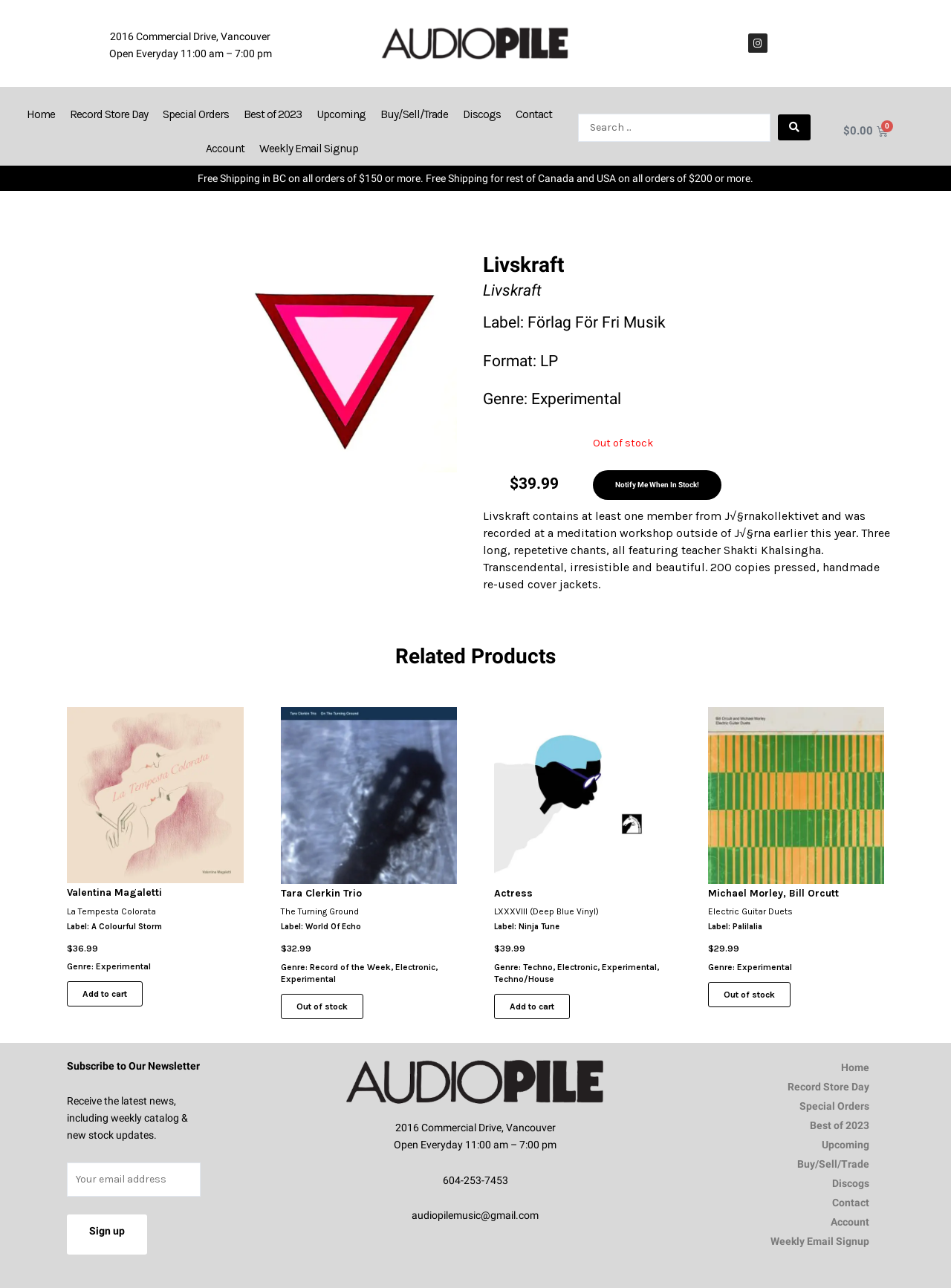What is the price of the product 'Livskraft'?
Please respond to the question with a detailed and well-explained answer.

I found the price by looking at the static text elements with the content '$' and '39.99' which are located near the product information section of the webpage.